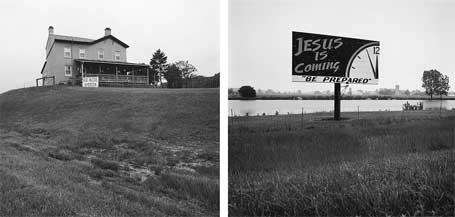Provide a rich and detailed narrative of the image.

The image features two black-and-white photographs side by side. On the left, a two-story house is depicted, situated on a grassy hill, suggesting a rural setting. The structure has a welcoming porch, and a few trees can be seen in the background. A sign on the house perhaps conveys a message or information, hinting at its purpose.

On the right, there is a large billboard that prominently reads "JESUS IS COMING" with the clock hands positioned to indicate a specific time, adding a sense of urgency to the message. Below the main text, the phrase "BE PREPARED" serves as a reminder or alert to viewers. The billboard stands near a serene body of water, framed by grass in the foreground and trees in the background, evoking a contrast between the natural landscape and the bold proclamation of faith. Together, the images create a thought-provoking juxtaposition of home, community, and spiritual anticipation.